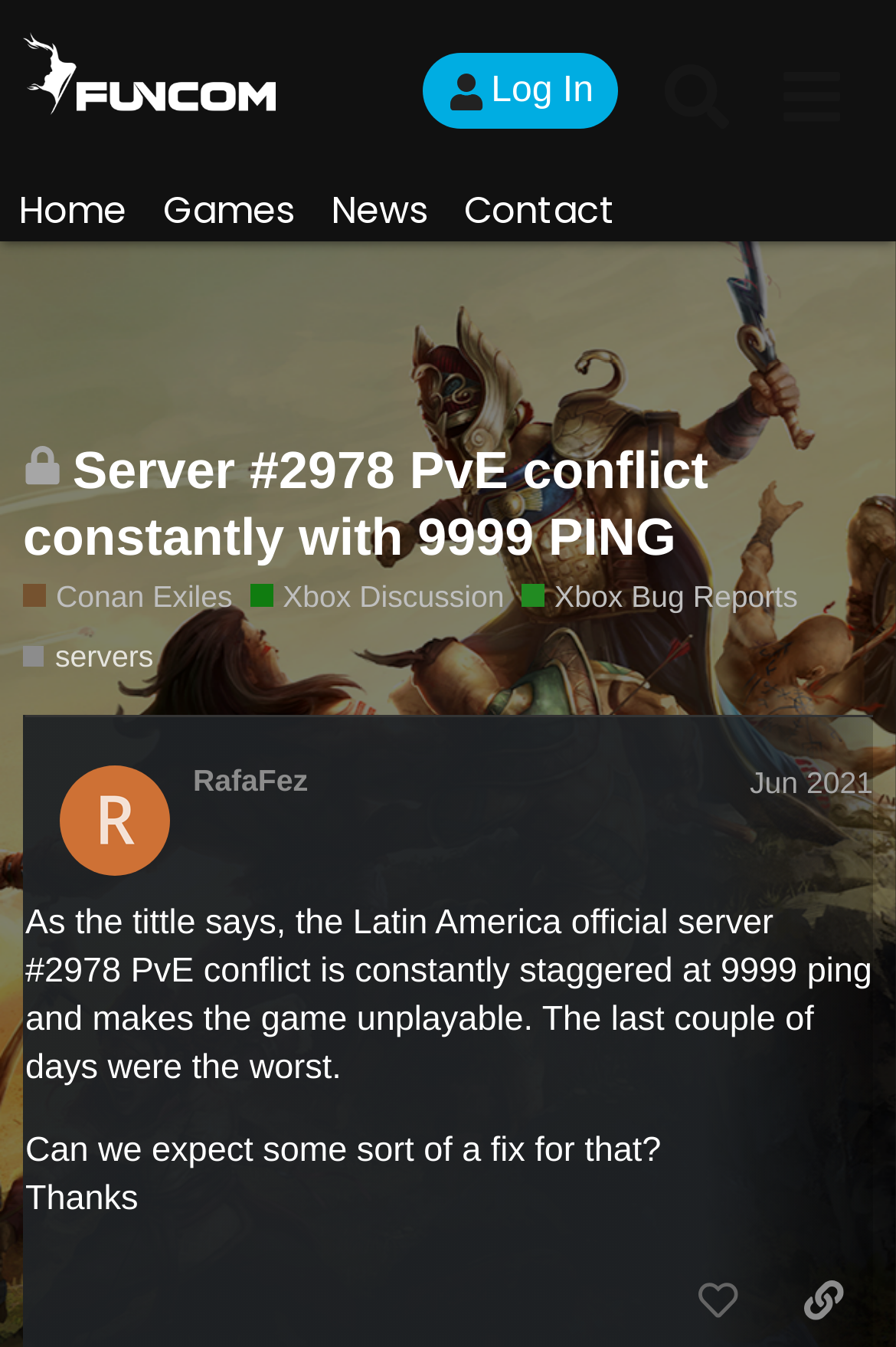Based on the description "Jun 2021", find the bounding box of the specified UI element.

[0.834, 0.22, 0.972, 0.245]